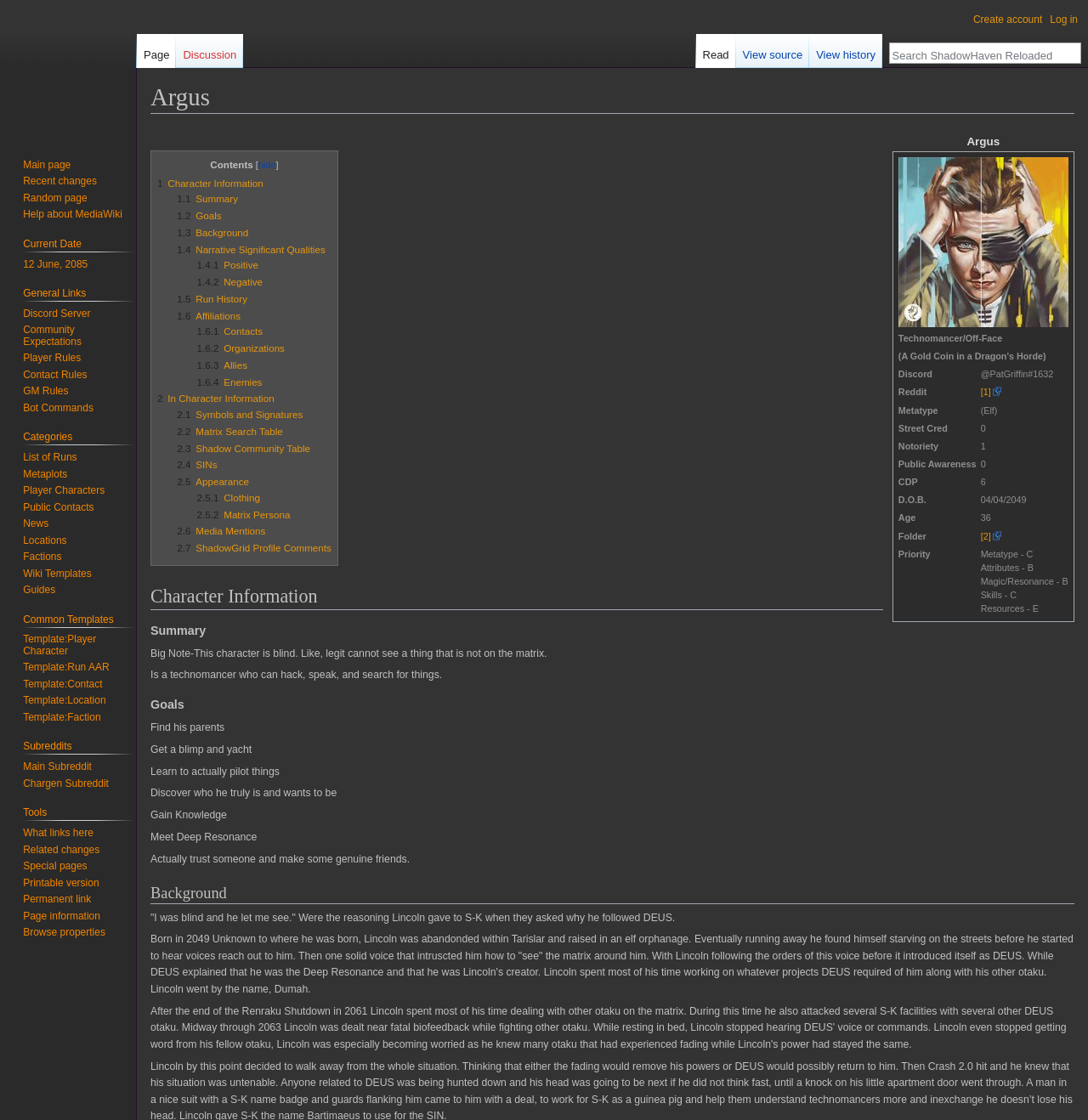What is the character's age?
Use the image to give a comprehensive and detailed response to the question.

The character's age is 36, which is mentioned in the table under the rowheader 'Age'.